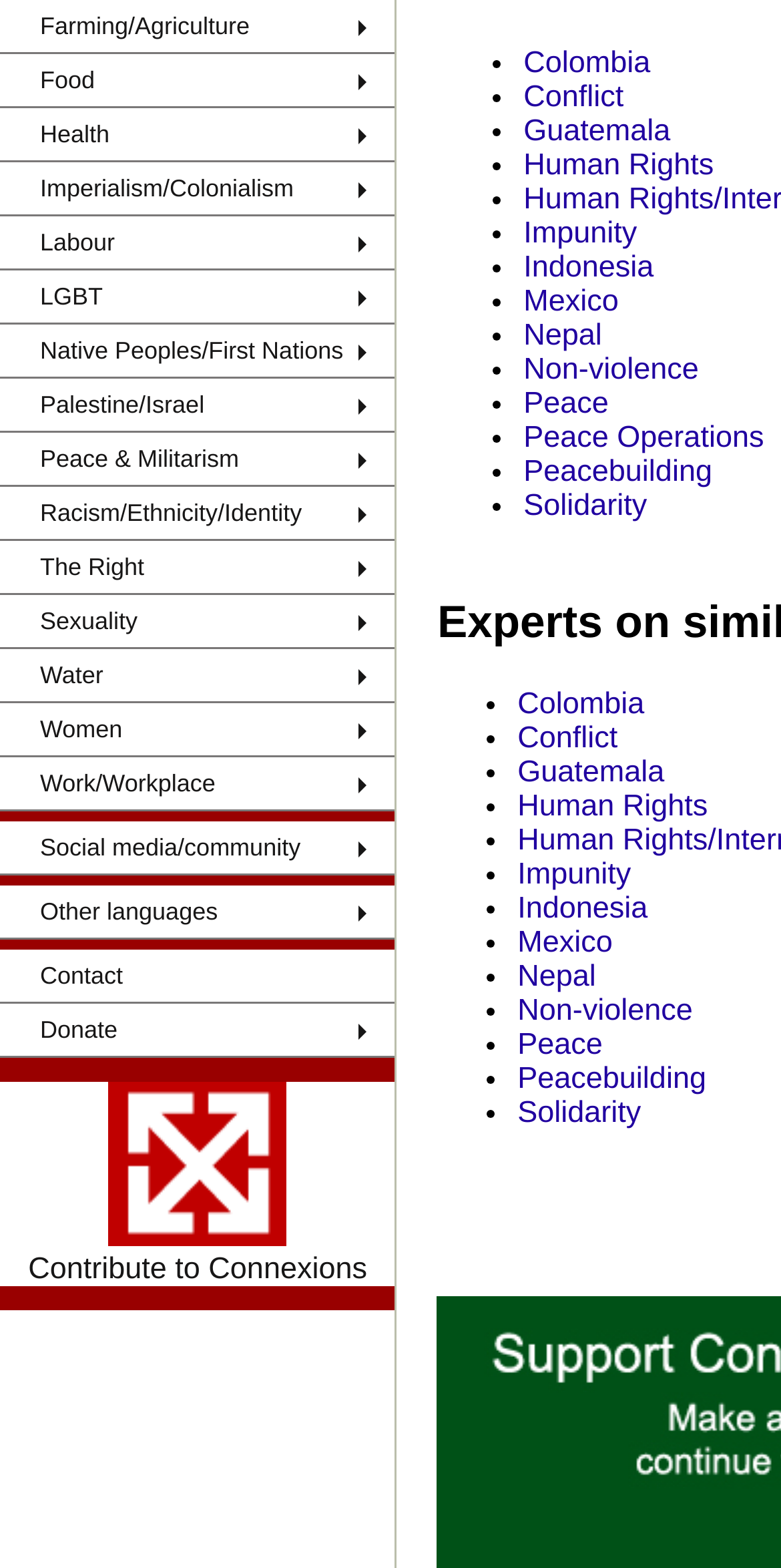Using the webpage screenshot, locate the HTML element that fits the following description and provide its bounding box: "Peace Operations".

[0.67, 0.79, 0.978, 0.812]